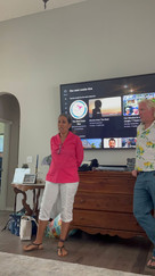What type of furniture is present in the background?
Please answer using one word or phrase, based on the screenshot.

Rustic wooden dresser